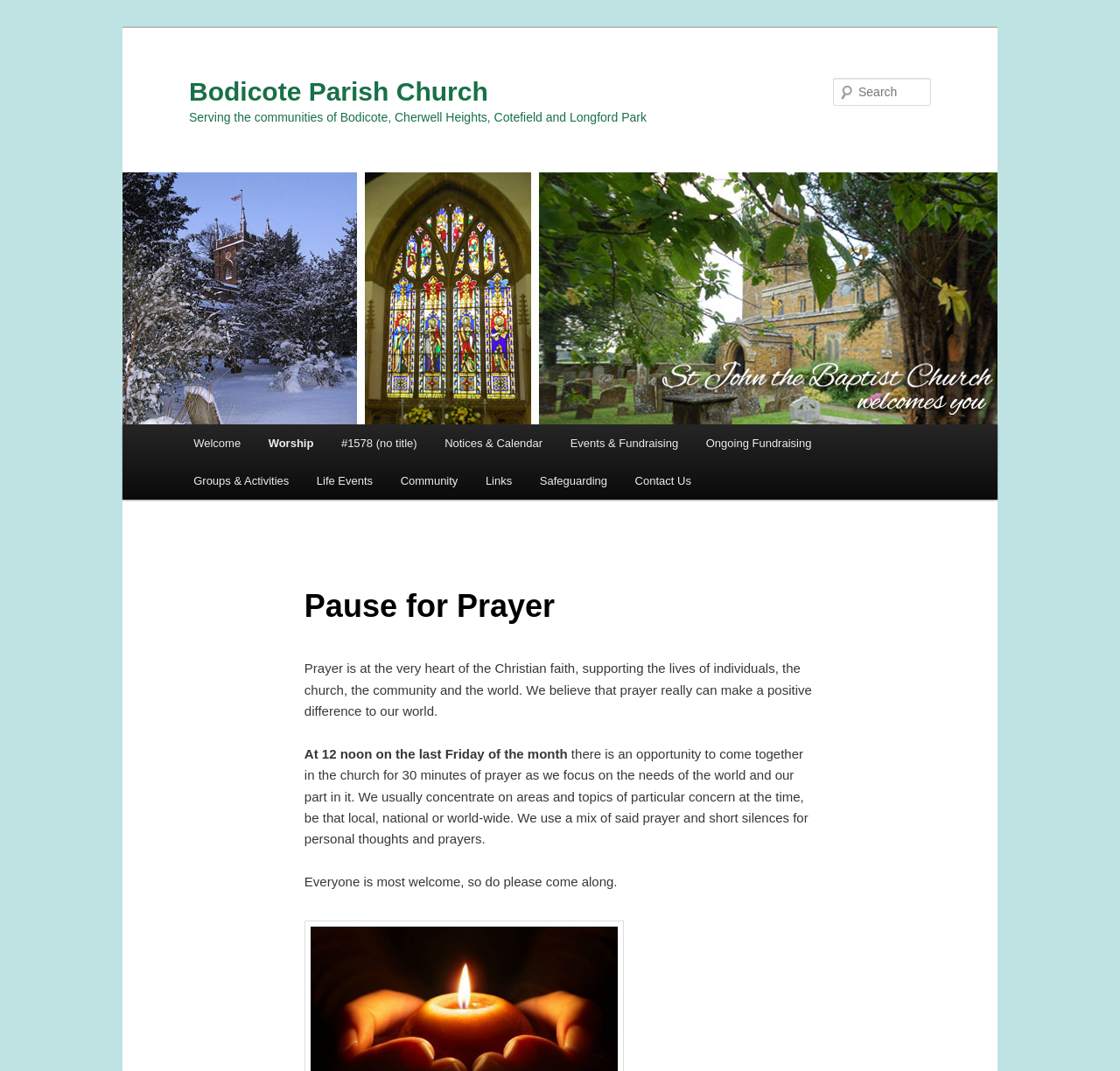Generate the title text from the webpage.

Bodicote Parish Church